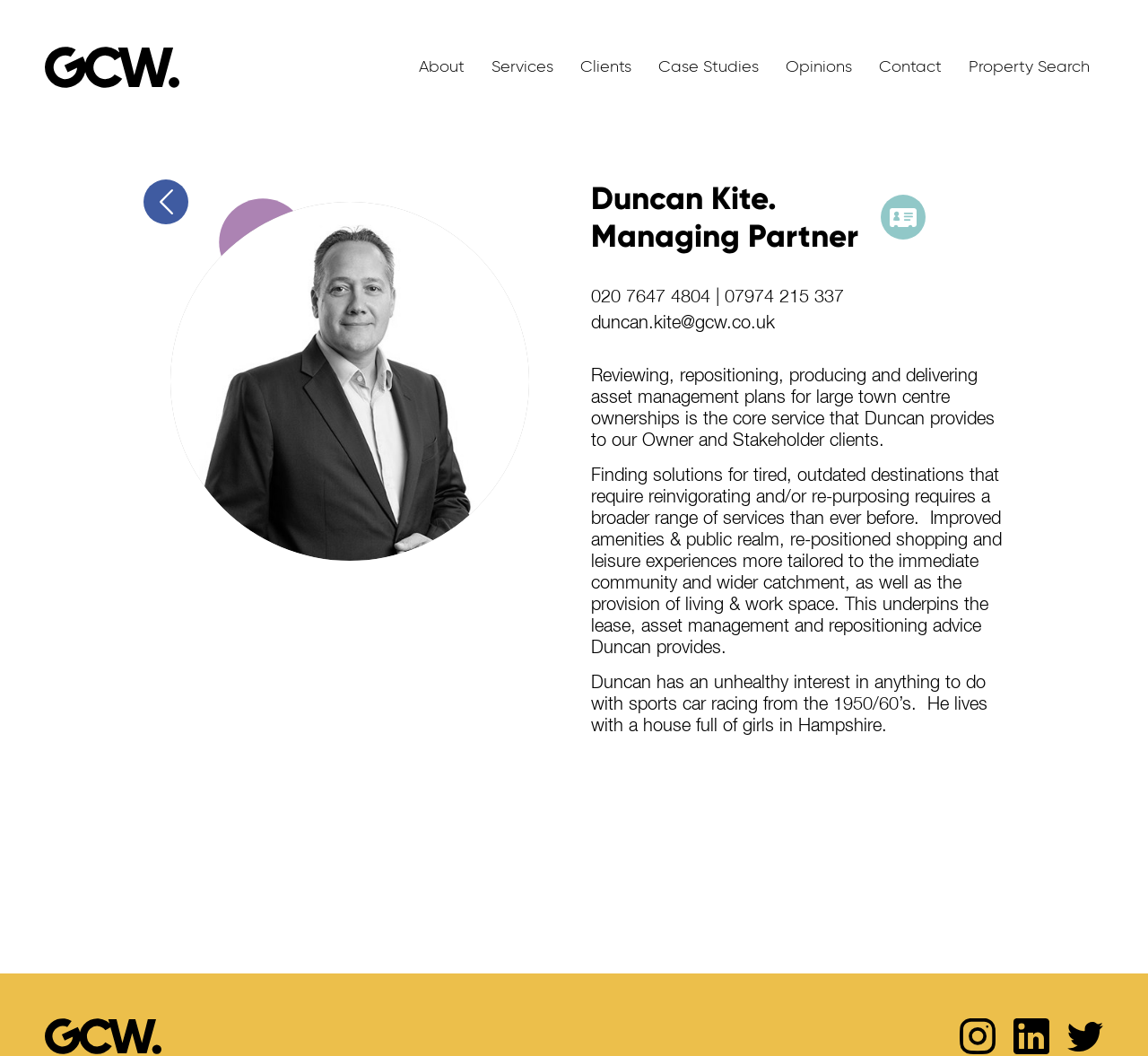How many phone numbers are associated with Duncan Kite?
From the image, respond with a single word or phrase.

2